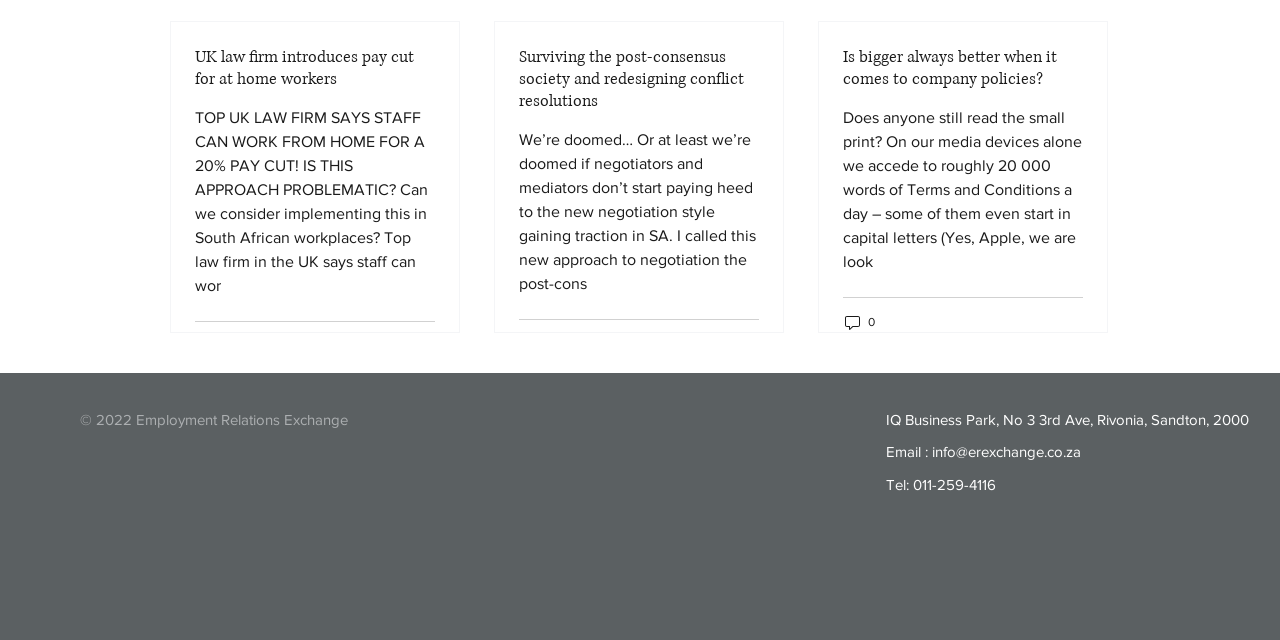Determine the bounding box coordinates of the section I need to click to execute the following instruction: "Read the article about surviving the post-consensus society and redesigning conflict resolutions". Provide the coordinates as four float numbers between 0 and 1, i.e., [left, top, right, bottom].

[0.405, 0.072, 0.593, 0.175]